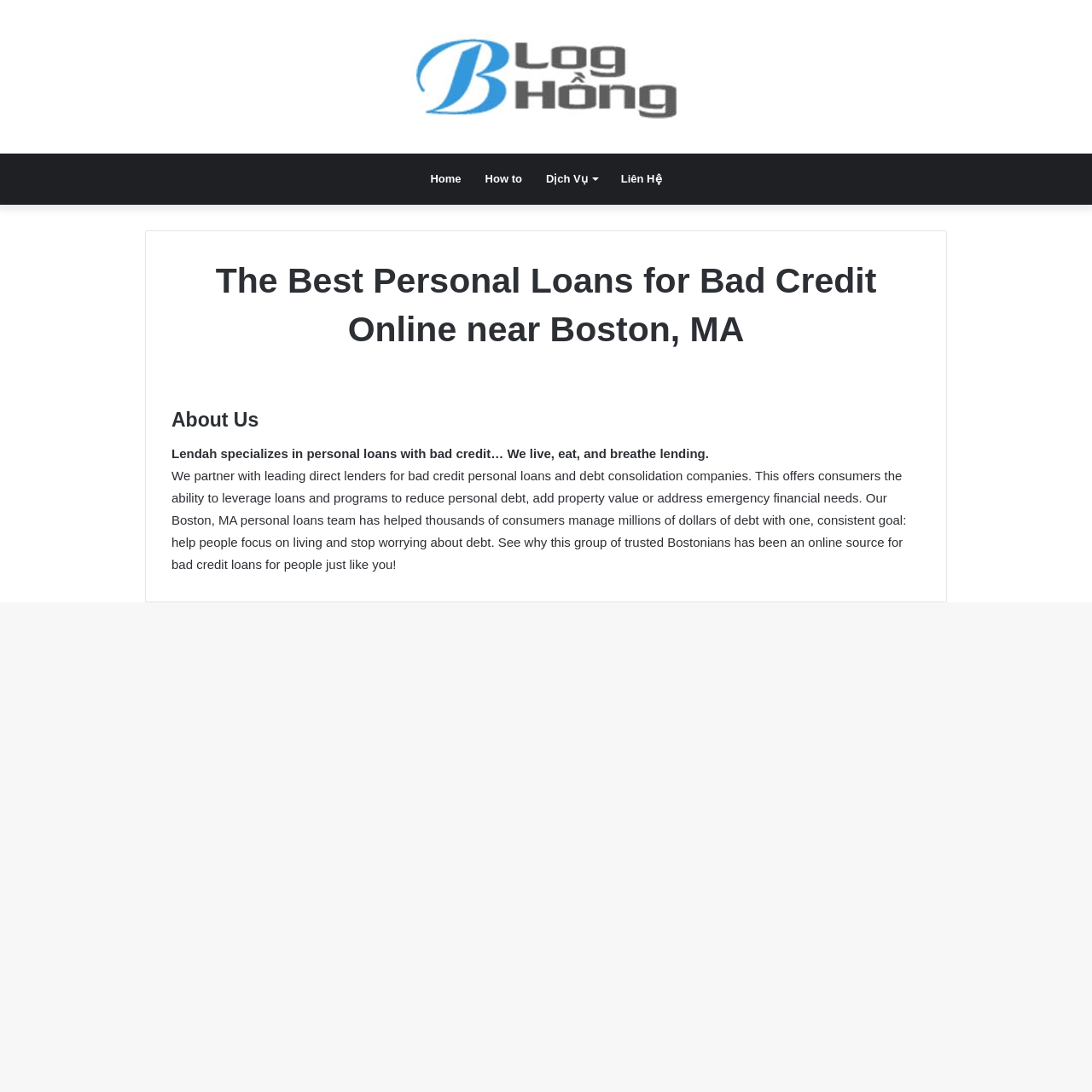Explain in detail what is displayed on the webpage.

The webpage is about personal loans for bad credit, specifically in Boston, MA. At the top left, there is a logo image with the text "Blog Hồng" which is also a link. Below the logo, there is a primary navigation menu with four links: "Home", "How to", "Dịch Vụ", and "Liên Hệ". 

The main content of the webpage is an article with a heading "The Best Personal Loans for Bad Credit Online near Boston, MA" at the top. Below the heading, there is a subheading "About Us". The article then describes the company's specialty in personal loans with bad credit, their partnership with leading direct lenders, and their goal to help people manage debt. The text also mentions that the company's team in Boston, MA has helped thousands of consumers manage millions of dollars of debt.